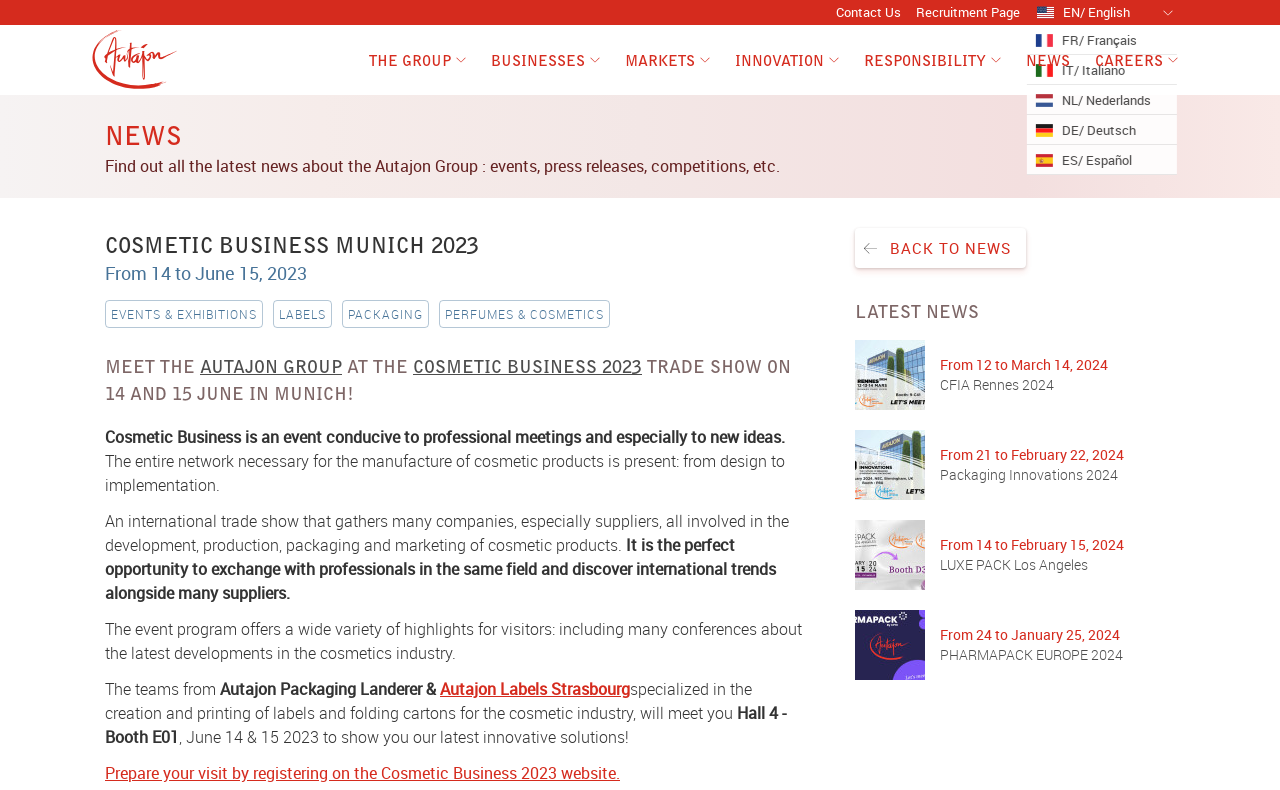Locate the bounding box coordinates of the area where you should click to accomplish the instruction: "Read about Cosmetic Business Munich 2023".

[0.082, 0.289, 0.629, 0.33]